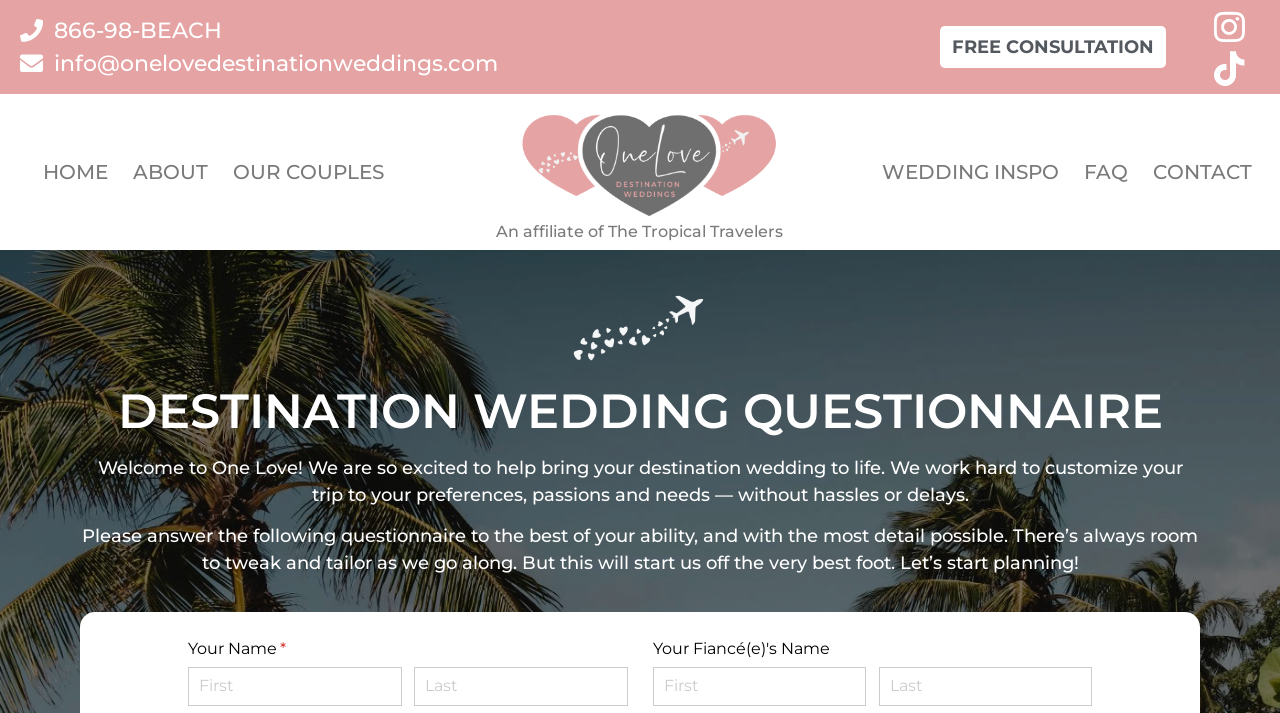Elaborate on the different components and information displayed on the webpage.

The webpage is a wedding questionnaire page from One Love Destination Weddings. At the top left, there is a phone number "866-98-BEACH" and an email address "info@onelovedestinationweddings.com". On the top right, there is a "FREE CONSULTATION" link, followed by social media links to Instagram and Tiktok. 

Below the top section, there is a navigation menu with links to "HOME", "ABOUT", "OUR COUPLES", and more. 

In the main content area, there is a heading that reads "An affiliate of The Tropical Travelers". Below this heading, there is a large heading that says "DESTINATION WEDDING QUESTIONNAIRE". 

The main content starts with a welcome message, which introduces One Love and explains their role in customizing destination weddings. The message is followed by a brief instruction, asking users to answer the questionnaire to the best of their ability, with as much detail as possible.